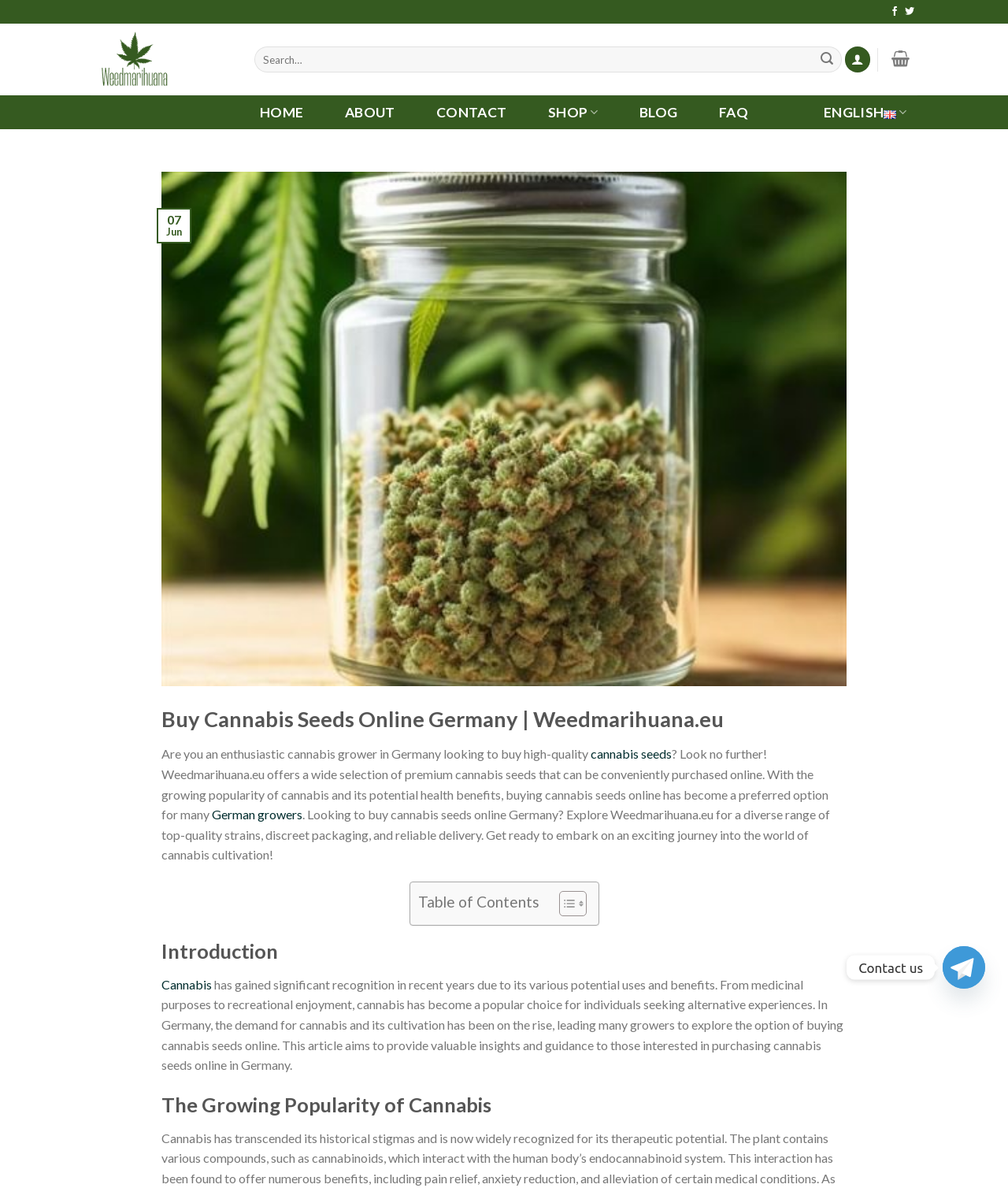Specify the bounding box coordinates of the element's area that should be clicked to execute the given instruction: "Buy cannabis seeds online UK". The coordinates should be four float numbers between 0 and 1, i.e., [left, top, right, bottom].

[0.09, 0.02, 0.229, 0.08]